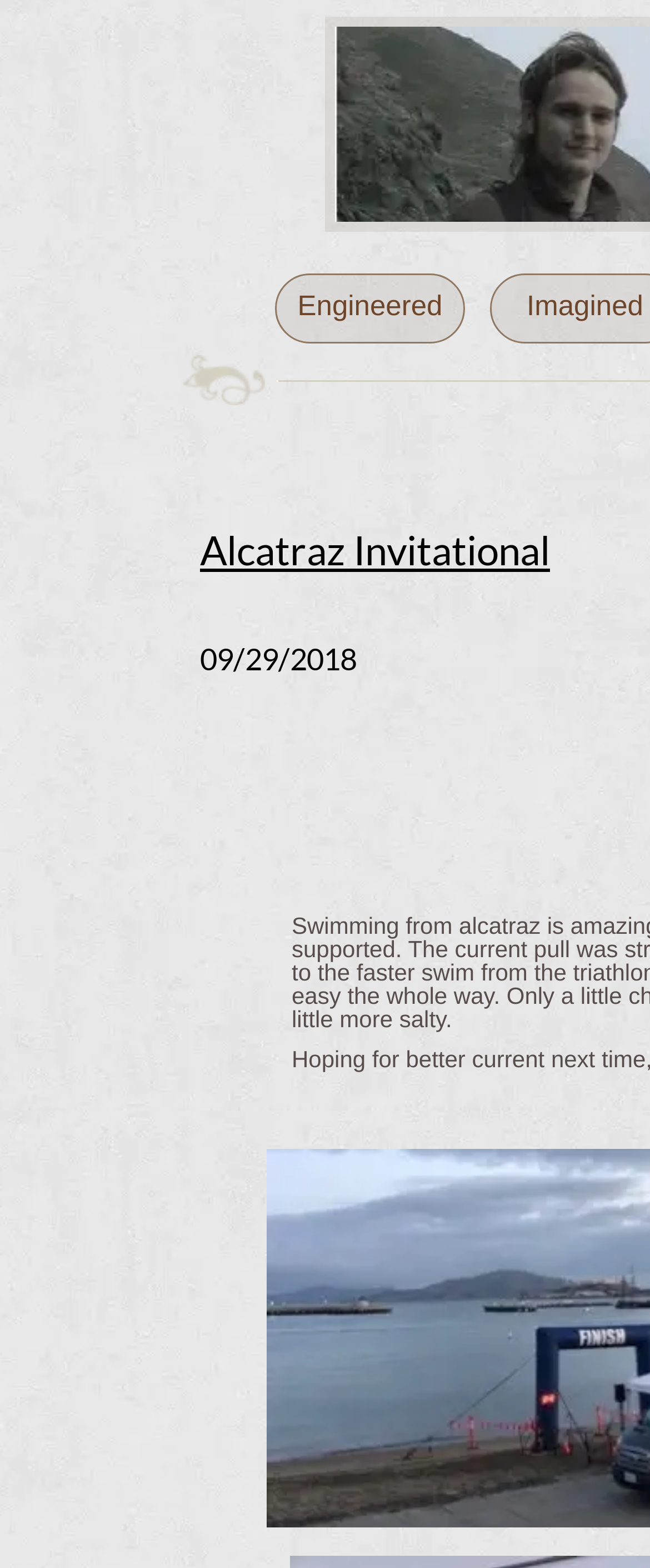What is the text of the first link on the webpage?
Please craft a detailed and exhaustive response to the question.

I found the first link on the webpage, which is a child element of the heading 'Engineered', and its text is 'Engineered'.